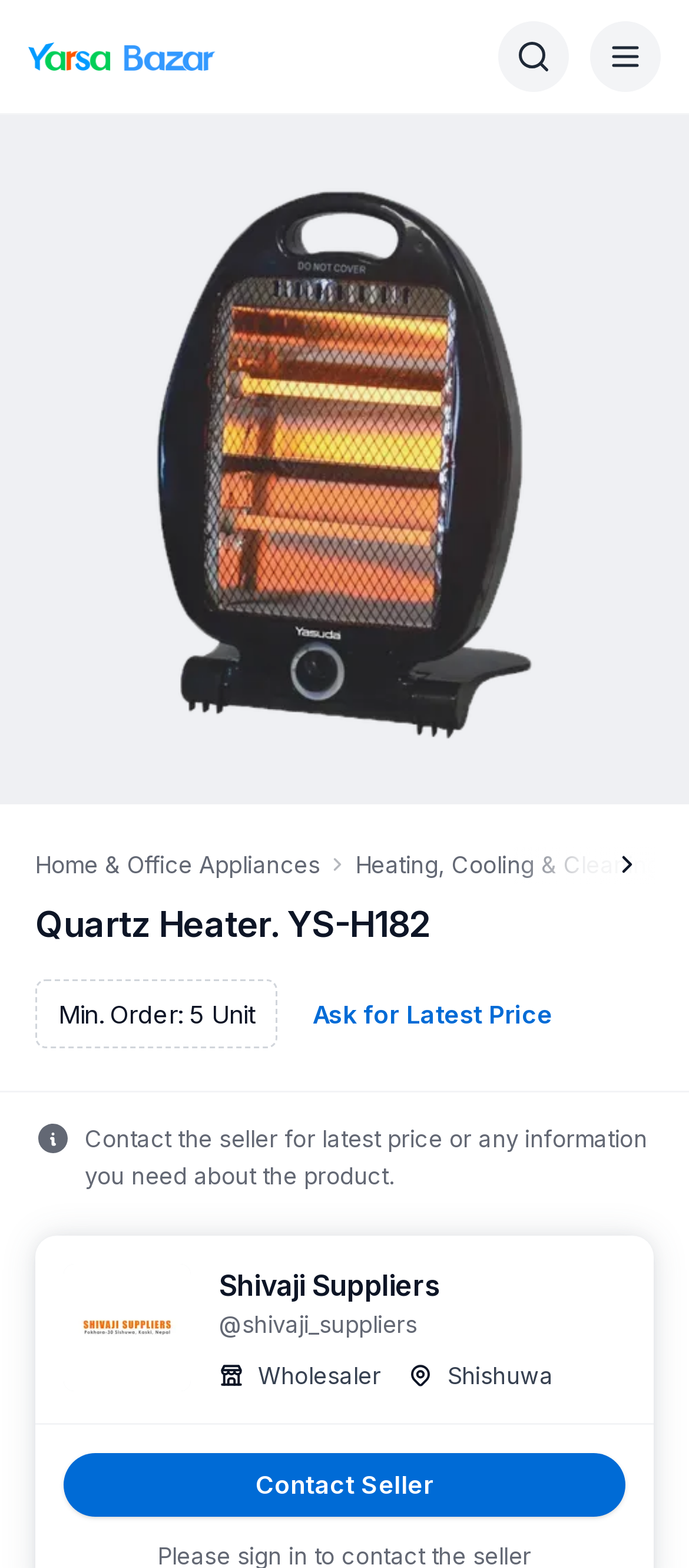Carefully examine the image and provide an in-depth answer to the question: Who is the seller of this product?

I found the seller's name by looking at the link 'Shivaji Suppliers Shivaji Suppliers @shivaji_suppliers Wholesaler Shishuwa' which contains the seller's name and other information.